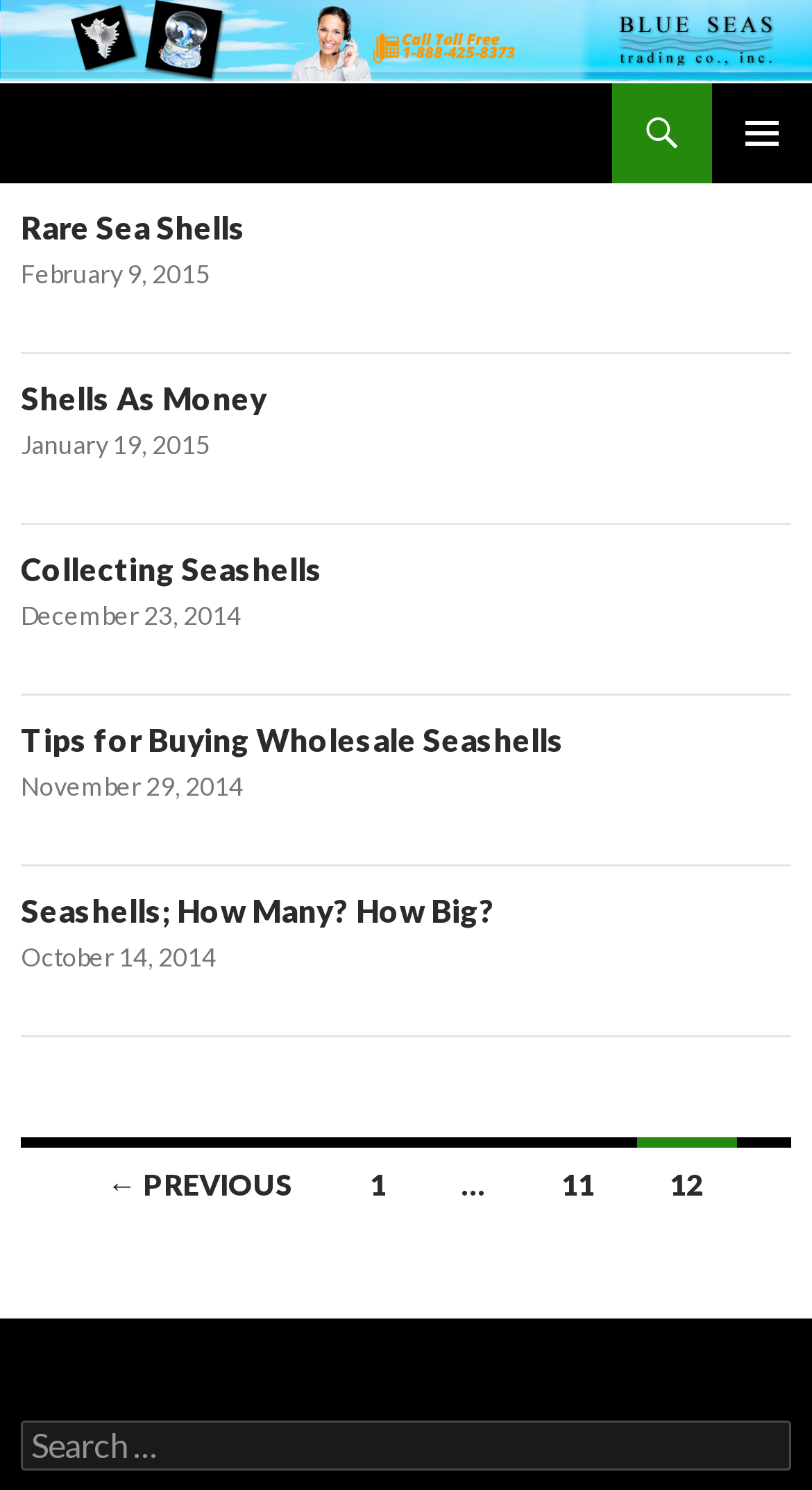Based on the element description: "October 14, 2014", identify the UI element and provide its bounding box coordinates. Use four float numbers between 0 and 1, [left, top, right, bottom].

[0.026, 0.631, 0.267, 0.652]